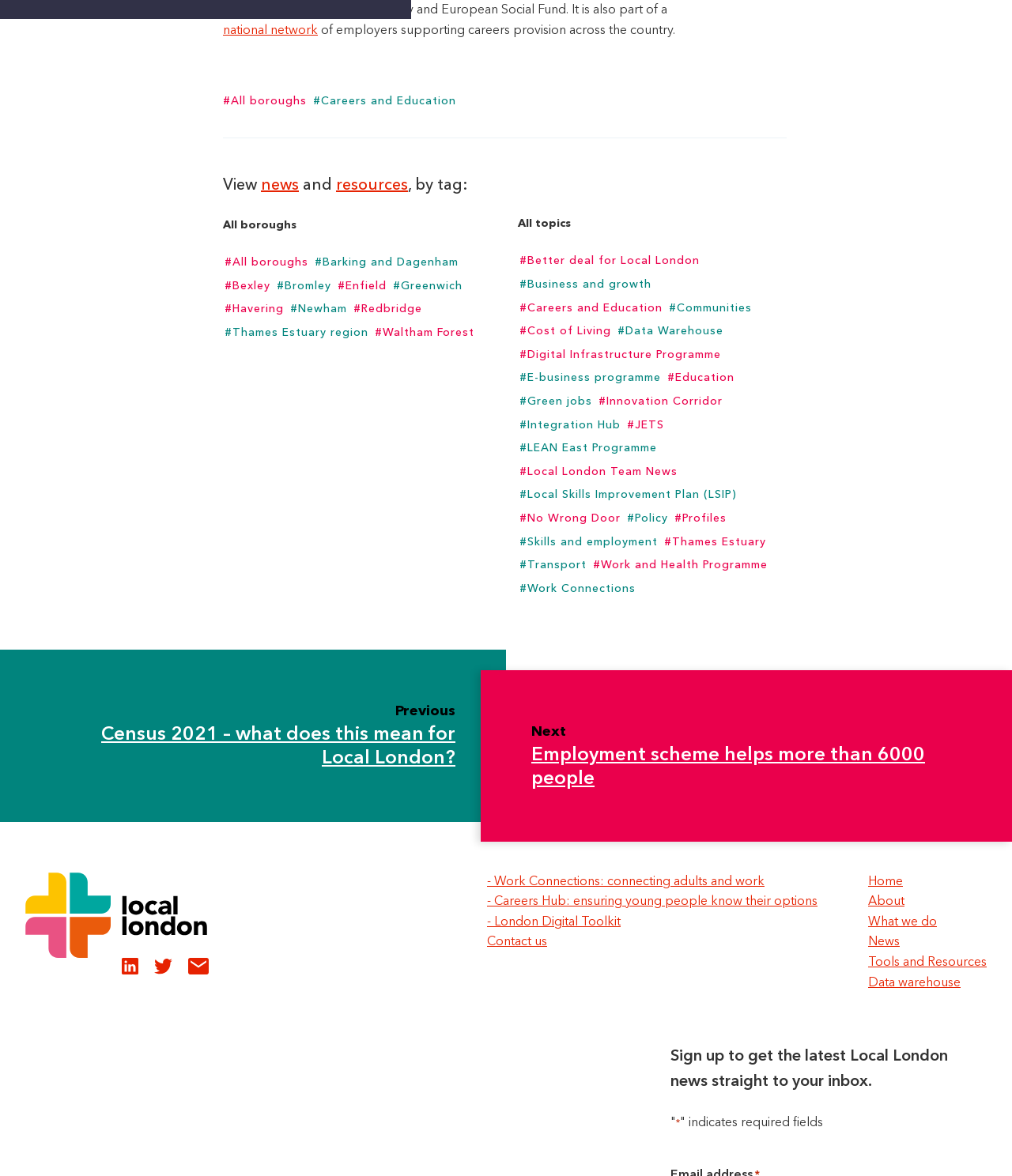Find the bounding box coordinates of the area to click in order to follow the instruction: "Read about Census 2021".

[0.05, 0.615, 0.45, 0.655]